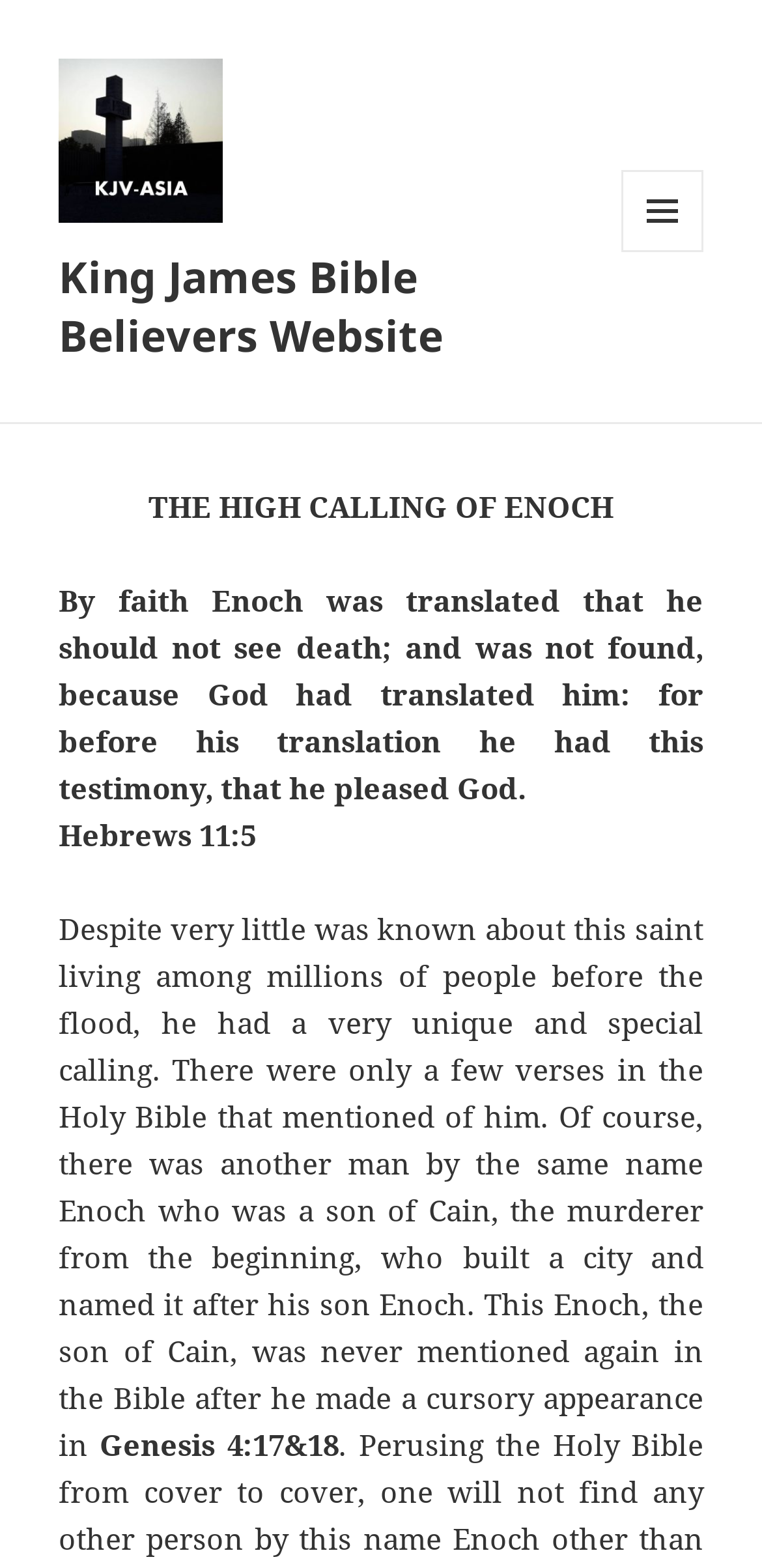Determine the bounding box for the UI element that matches this description: "King James Bible Believers Website".

[0.077, 0.157, 0.582, 0.232]